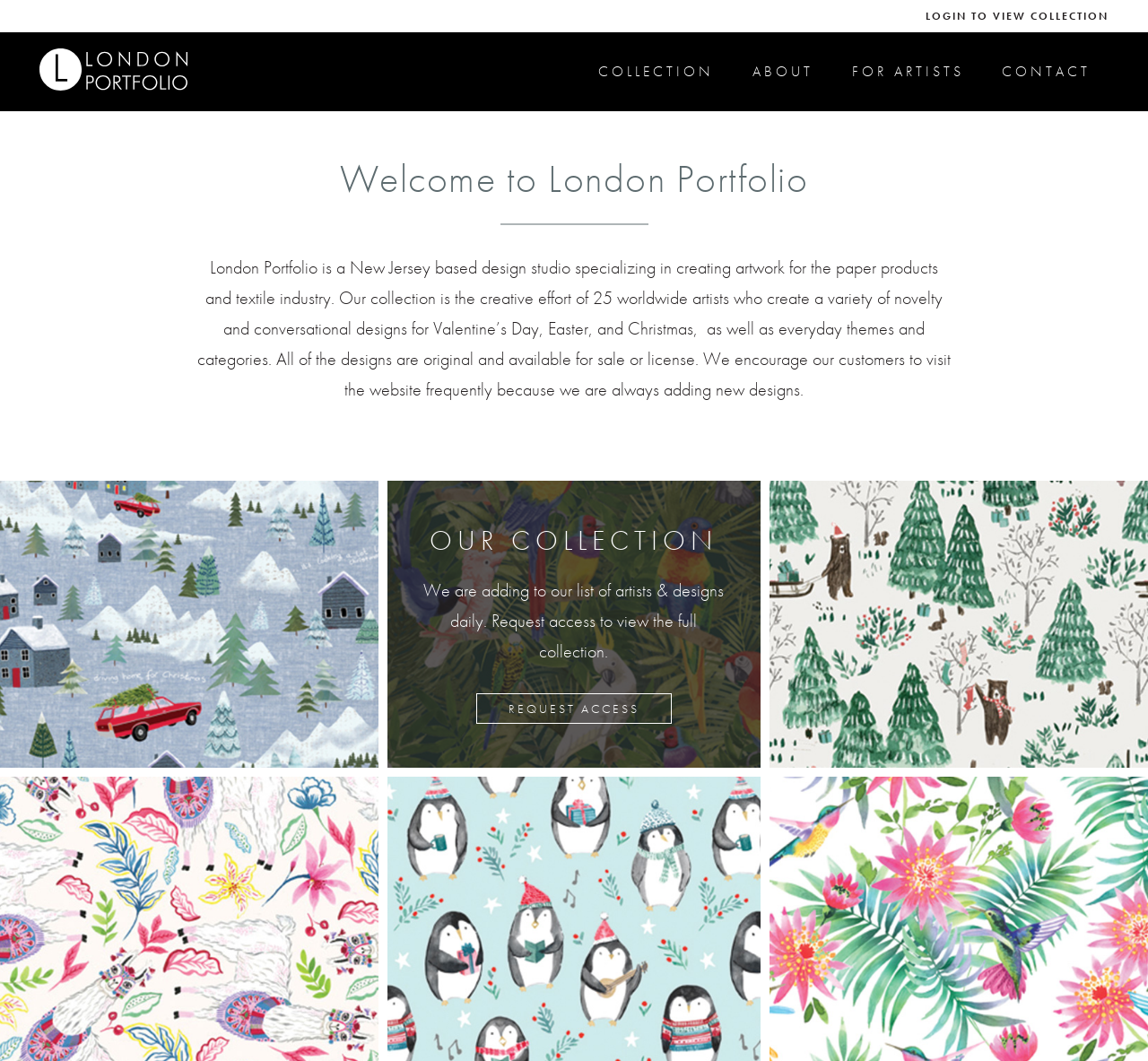Using the element description: "alt="English"", determine the bounding box coordinates for the specified UI element. The coordinates should be four float numbers between 0 and 1, [left, top, right, bottom].

None